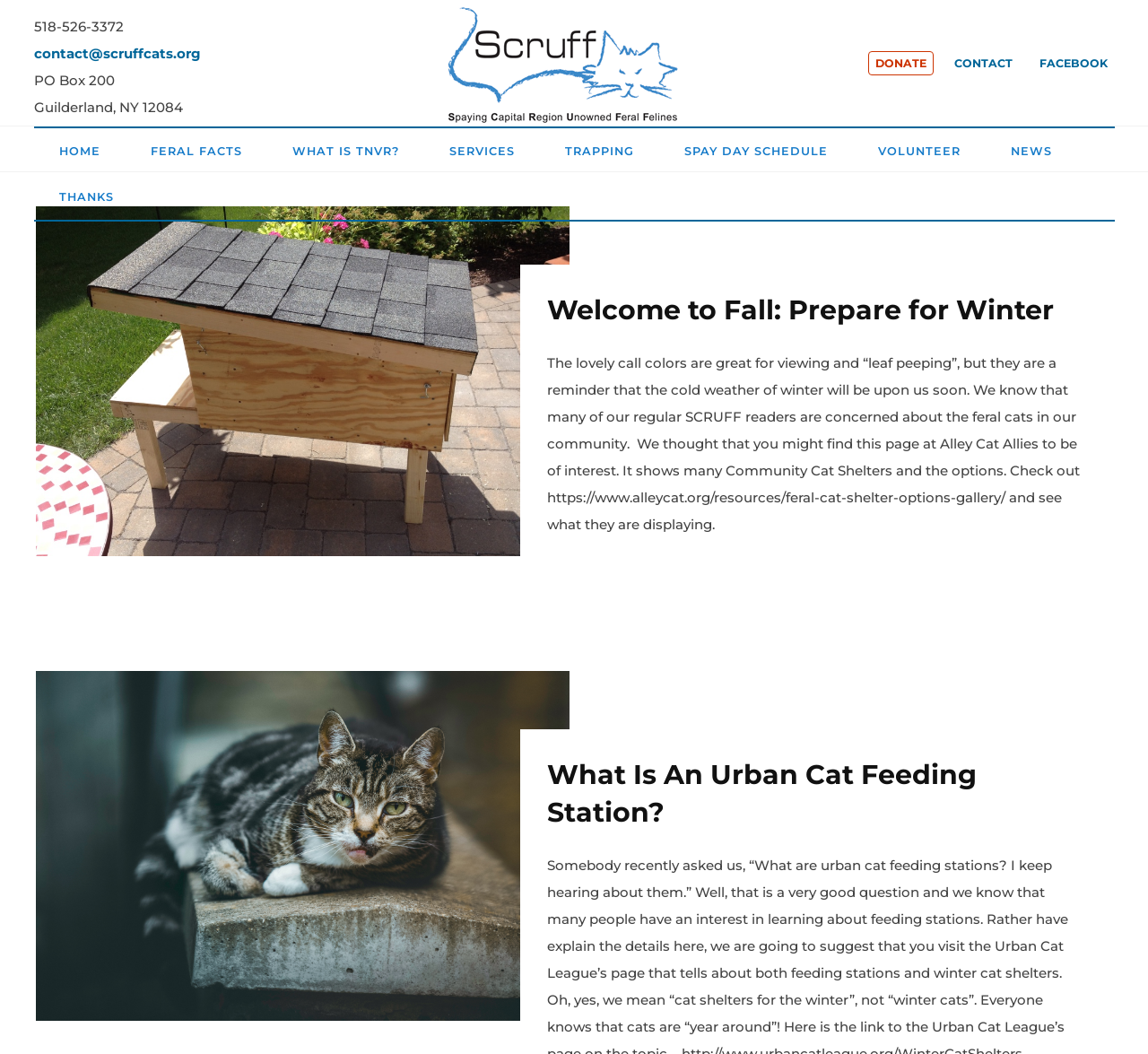Based on the image, please elaborate on the answer to the following question:
What is the address of SCRUFF?

I found the address of SCRUFF by looking at the static text elements, specifically the ones with the text 'PO Box 200' and 'Guilderland, NY 12084' at coordinates [0.029, 0.068, 0.1, 0.084] and [0.029, 0.094, 0.159, 0.11], respectively.